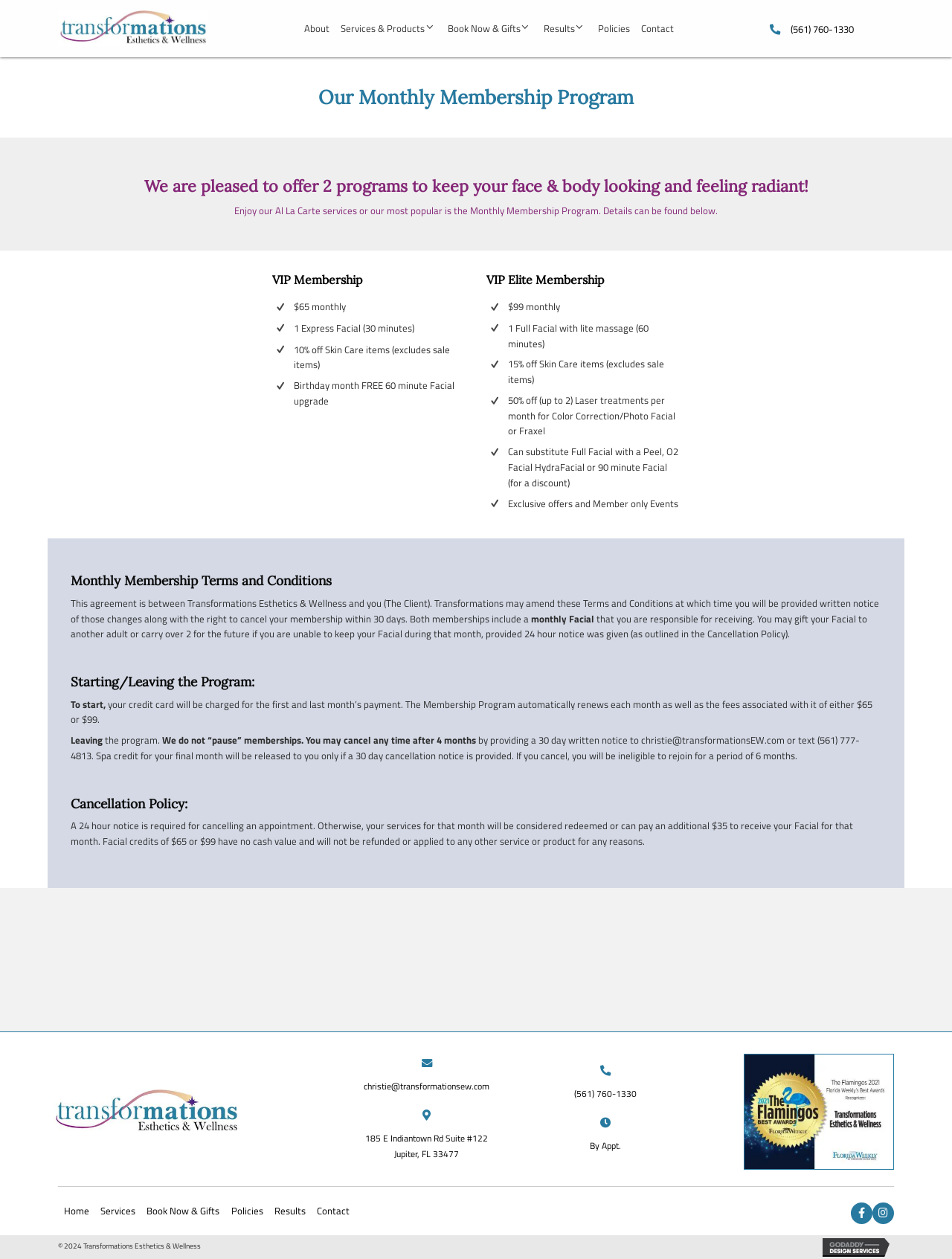Please determine the bounding box coordinates of the clickable area required to carry out the following instruction: "Click the VIP Membership heading". The coordinates must be four float numbers between 0 and 1, represented as [left, top, right, bottom].

[0.398, 0.3, 0.679, 0.318]